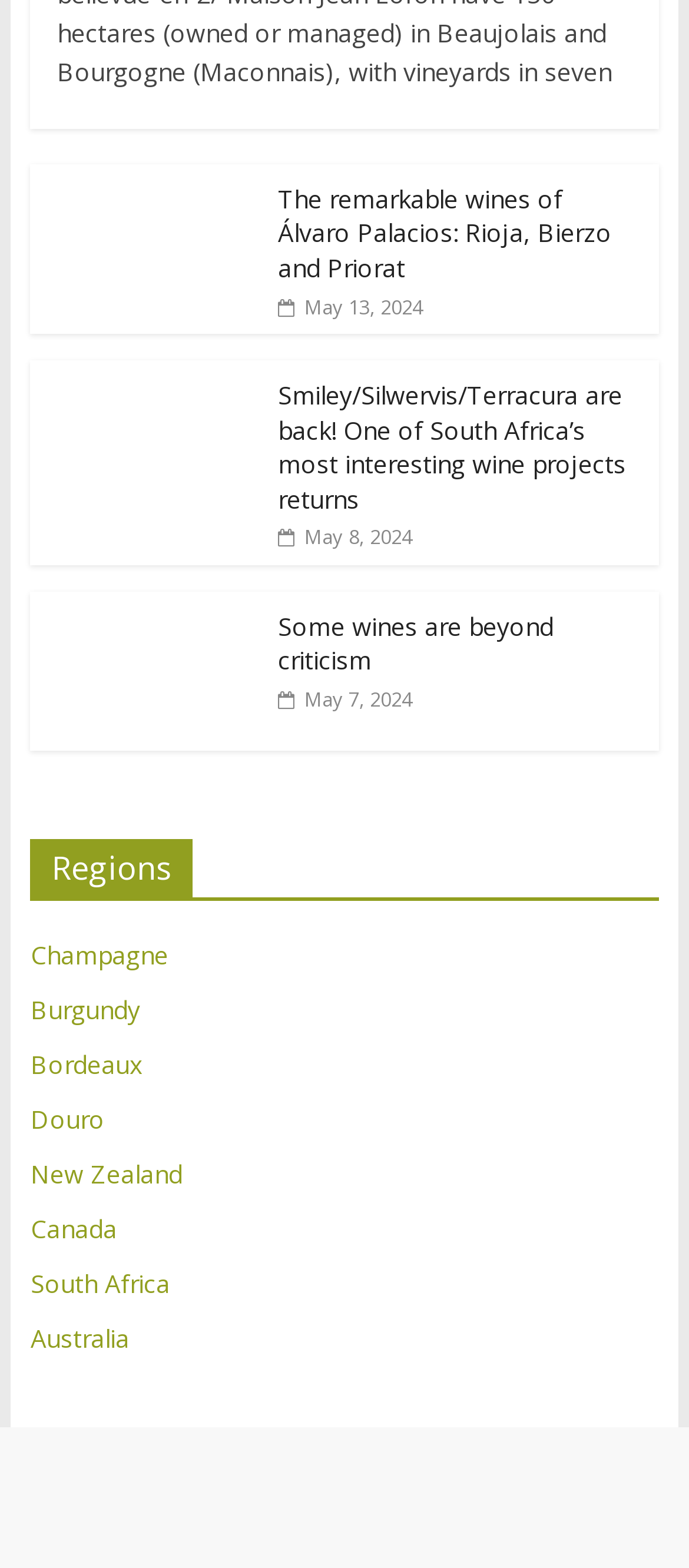Could you please study the image and provide a detailed answer to the question:
How many images are associated with the articles?

I counted the number of image elements associated with the articles, and found that each of the three articles has an image associated with it. Therefore, there are three images in total.